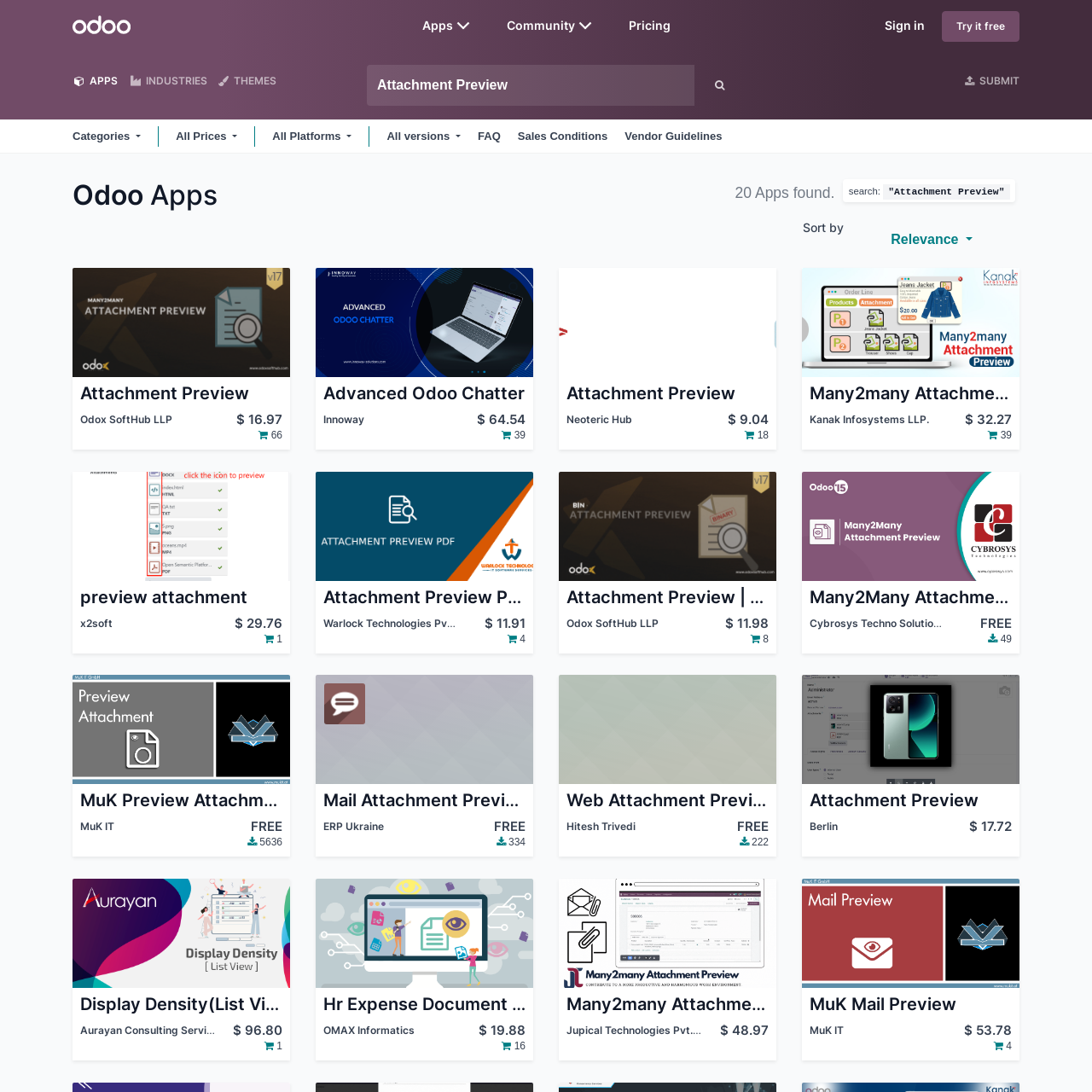What is the function of the 'Categories' button?
Based on the image, give a one-word or short phrase answer.

To filter apps by category